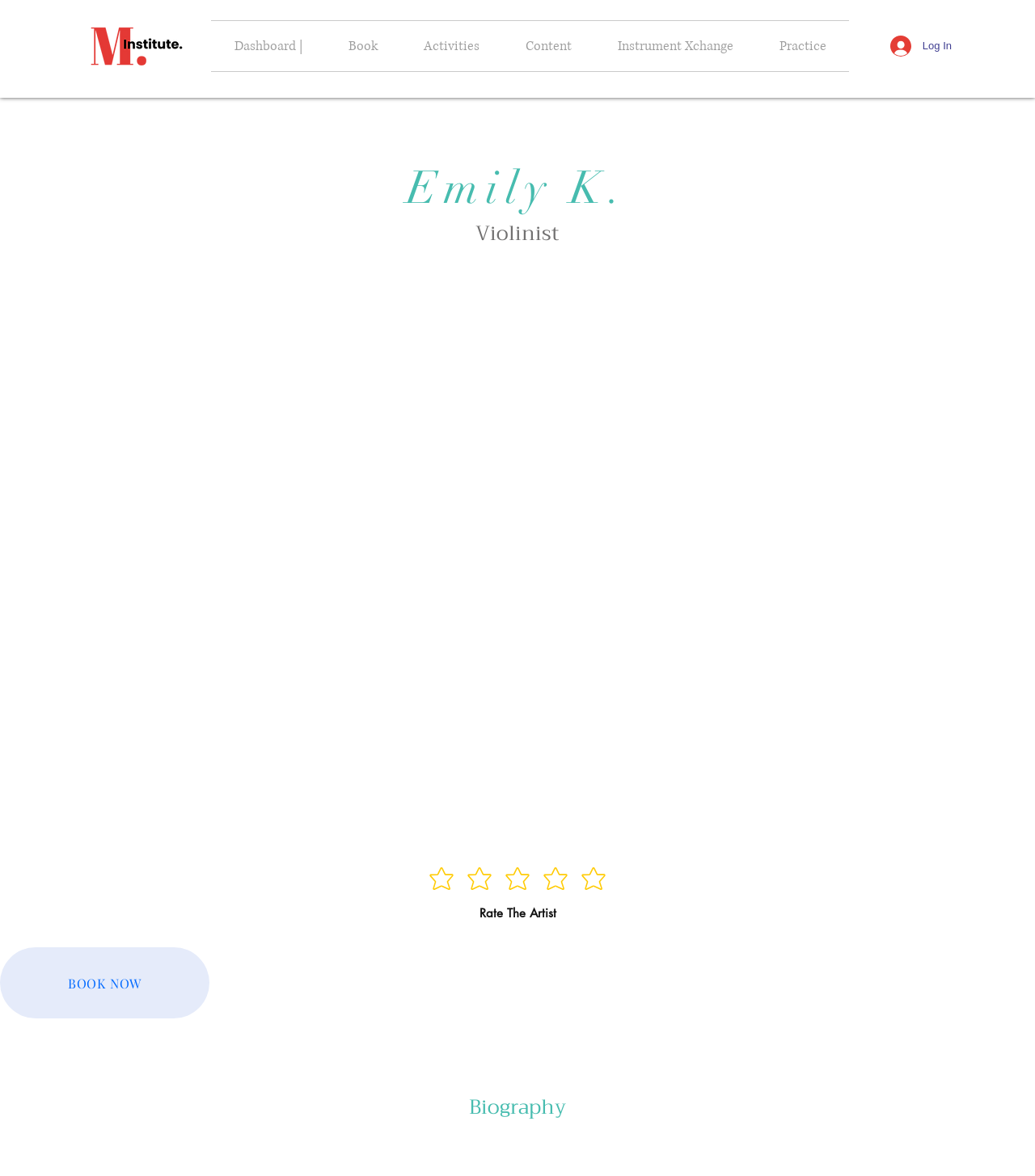What is the name of the violinist on this webpage?
Please answer the question with a single word or phrase, referencing the image.

Emily K.